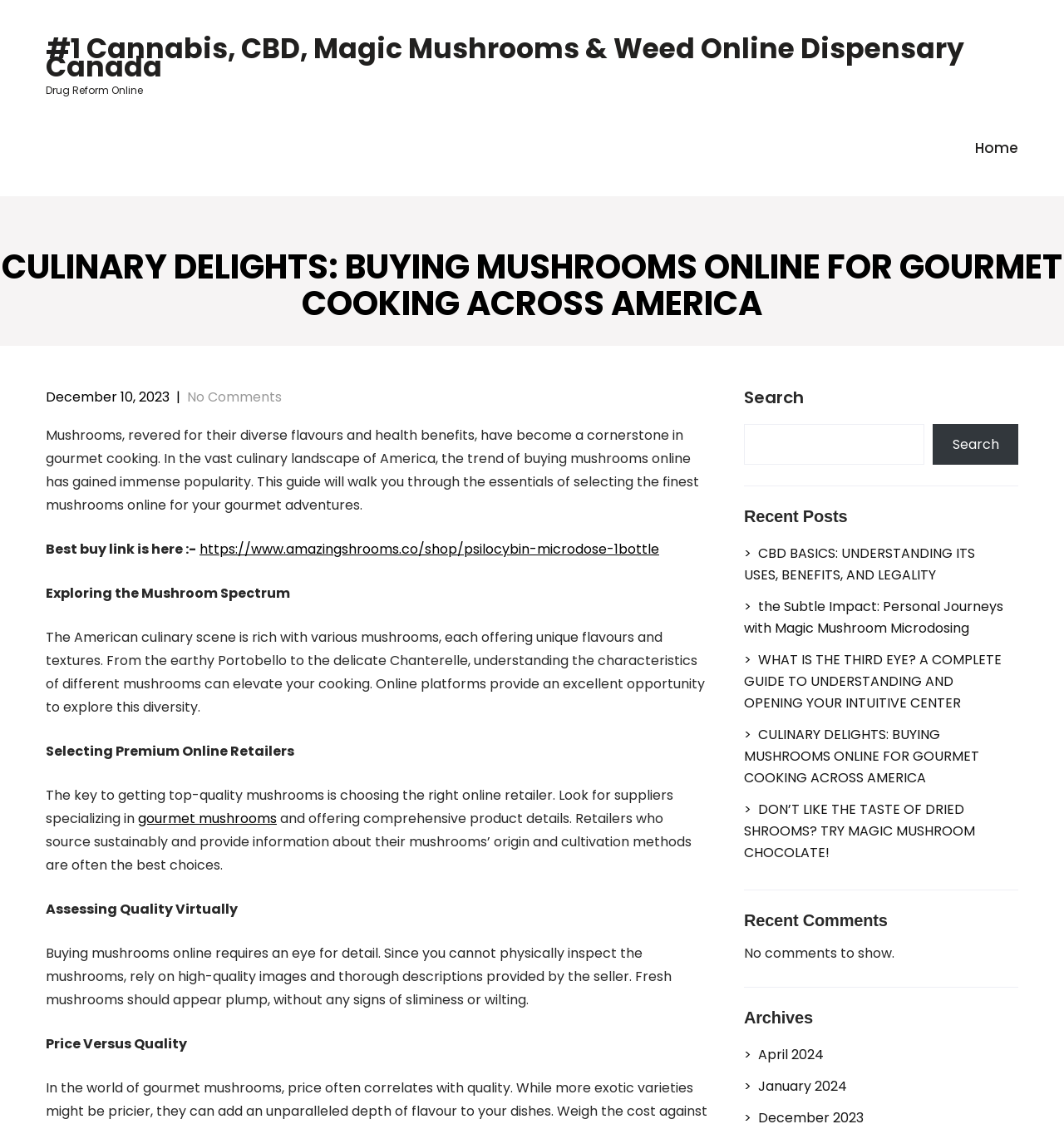What is the main topic of this webpage?
Please provide a single word or phrase based on the screenshot.

Buying mushrooms online